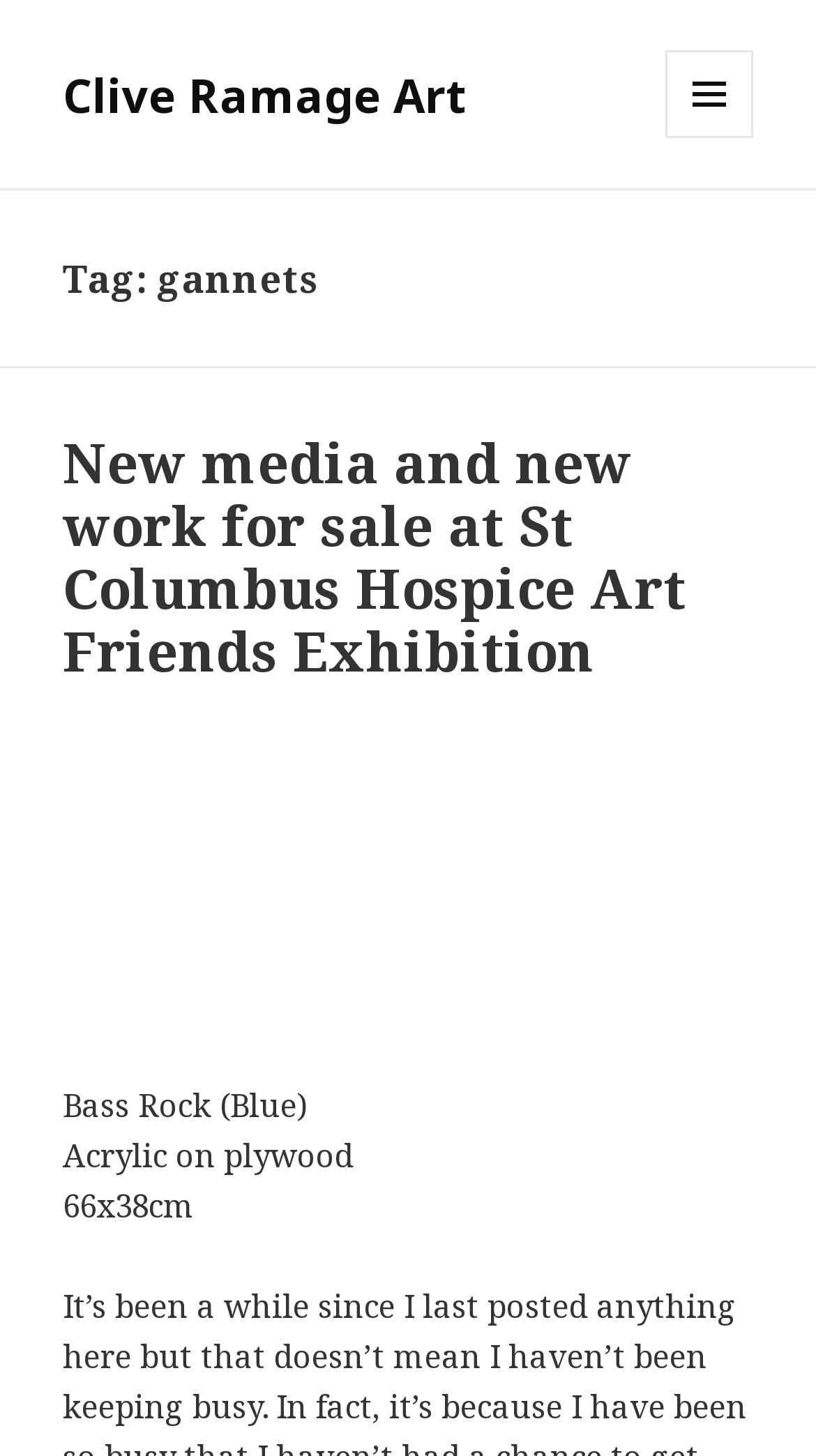What is the name of the artist?
Your answer should be a single word or phrase derived from the screenshot.

Clive Ramage